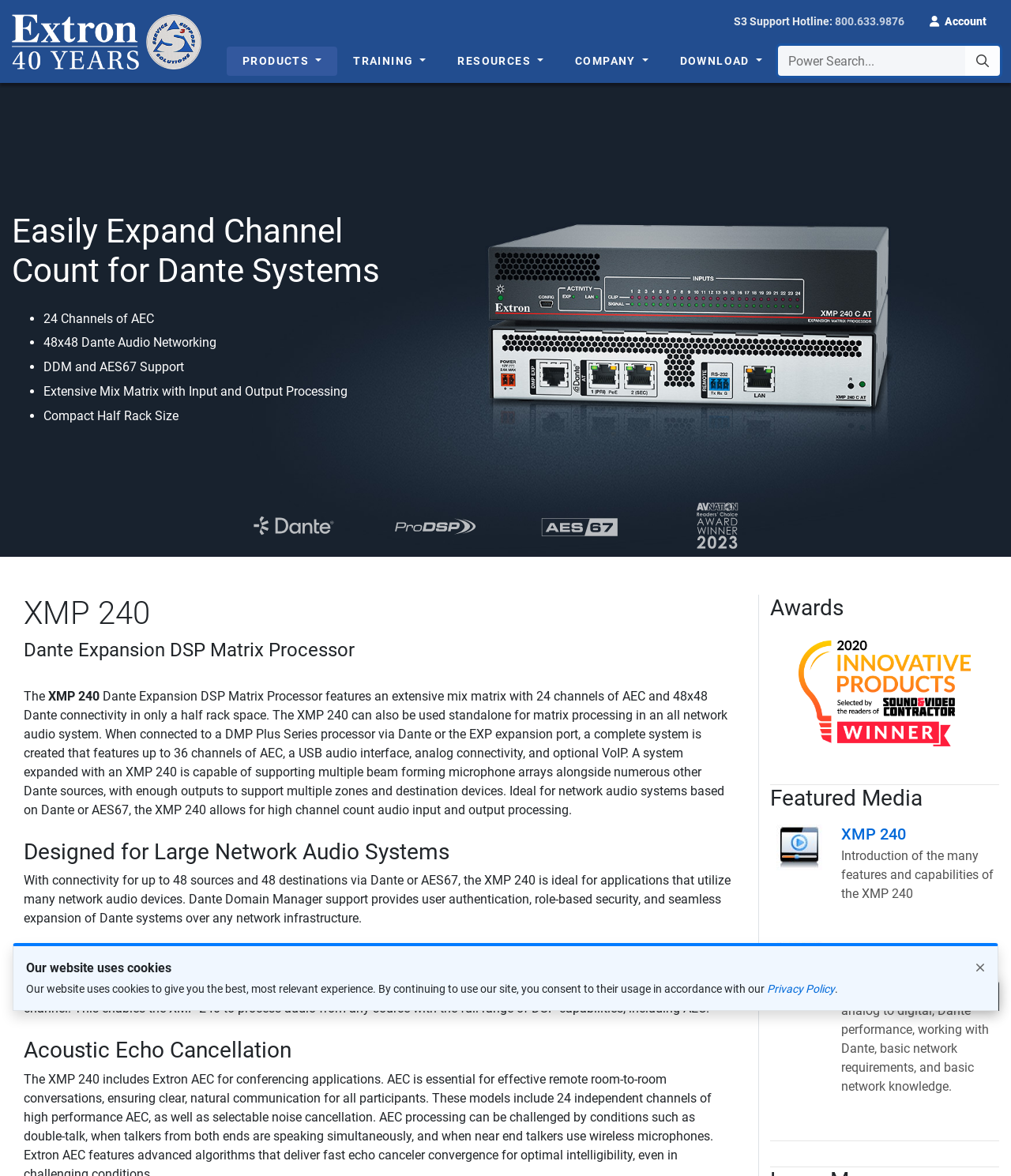Identify the bounding box coordinates for the element that needs to be clicked to fulfill this instruction: "Learn about getting started with Dante". Provide the coordinates in the format of four float numbers between 0 and 1: [left, top, right, bottom].

[0.762, 0.8, 0.988, 0.948]